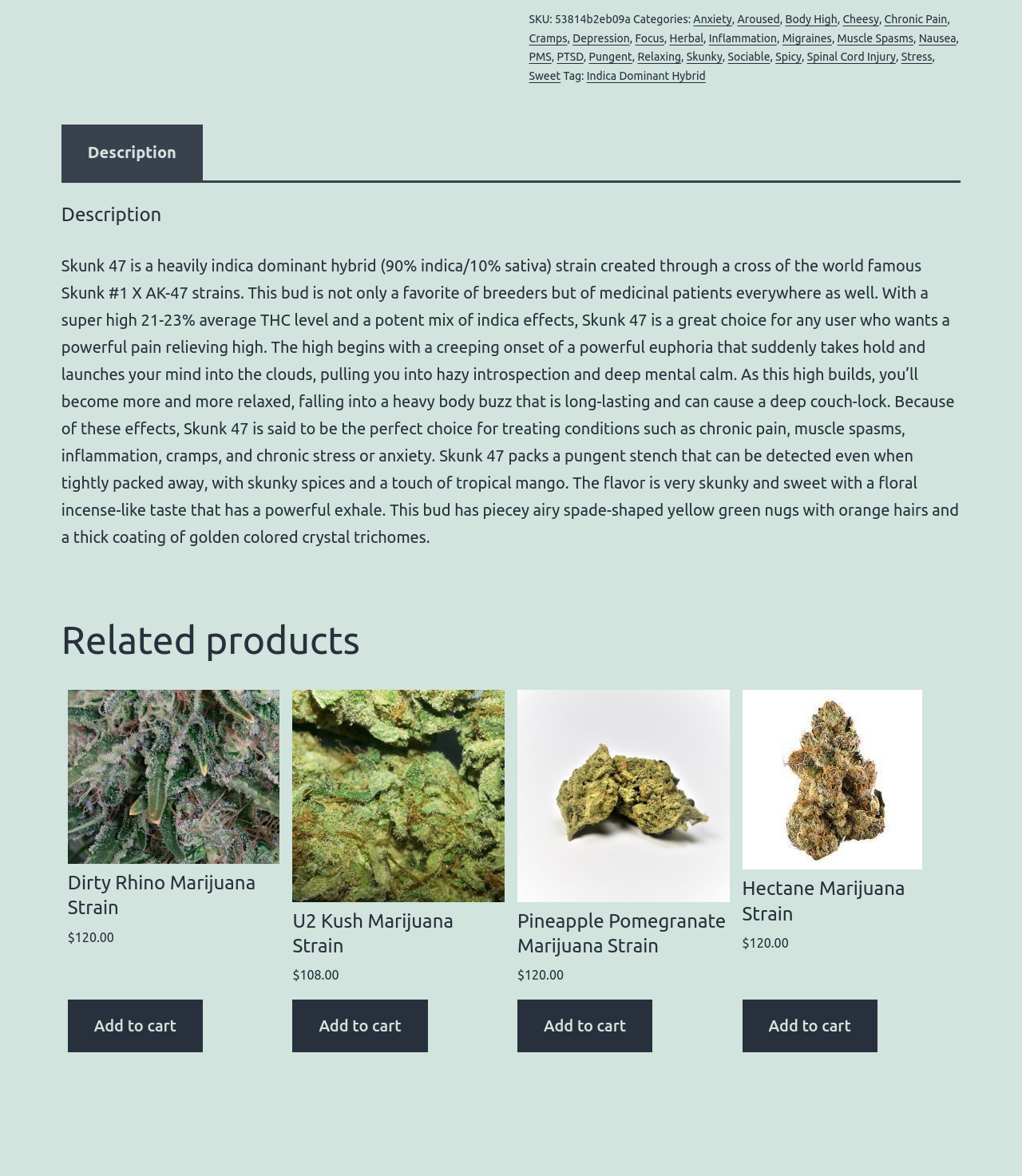Please answer the following question using a single word or phrase: 
What is the category of Skunk 47?

Indica Dominant Hybrid